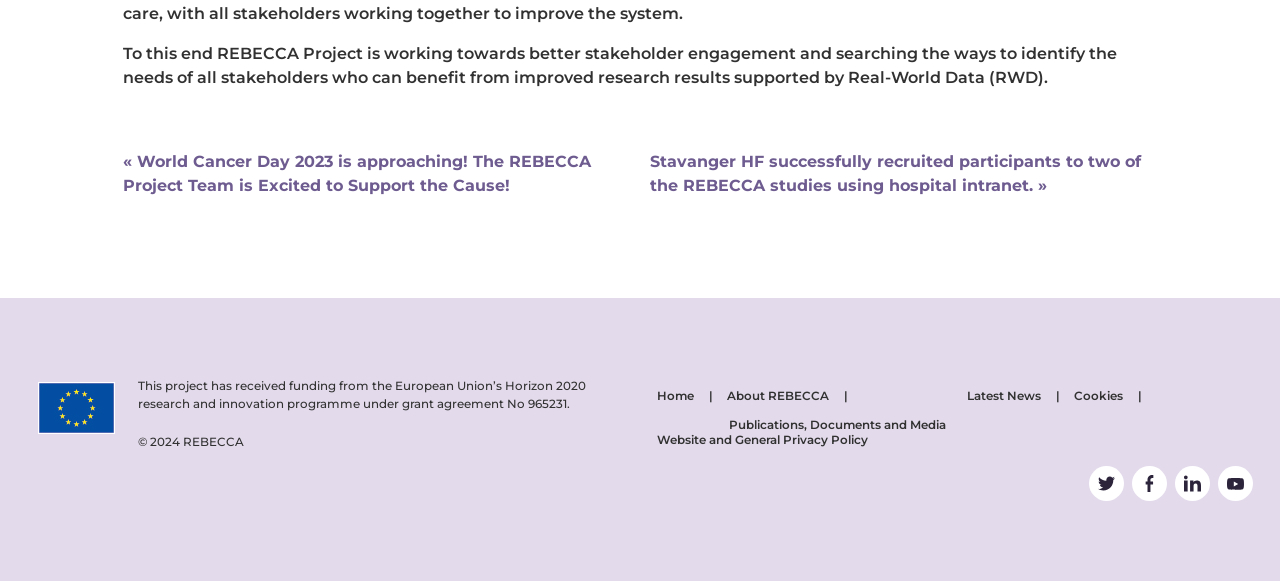Please identify the bounding box coordinates of the element's region that should be clicked to execute the following instruction: "Go to home page". The bounding box coordinates must be four float numbers between 0 and 1, i.e., [left, top, right, bottom].

[0.513, 0.67, 0.557, 0.694]